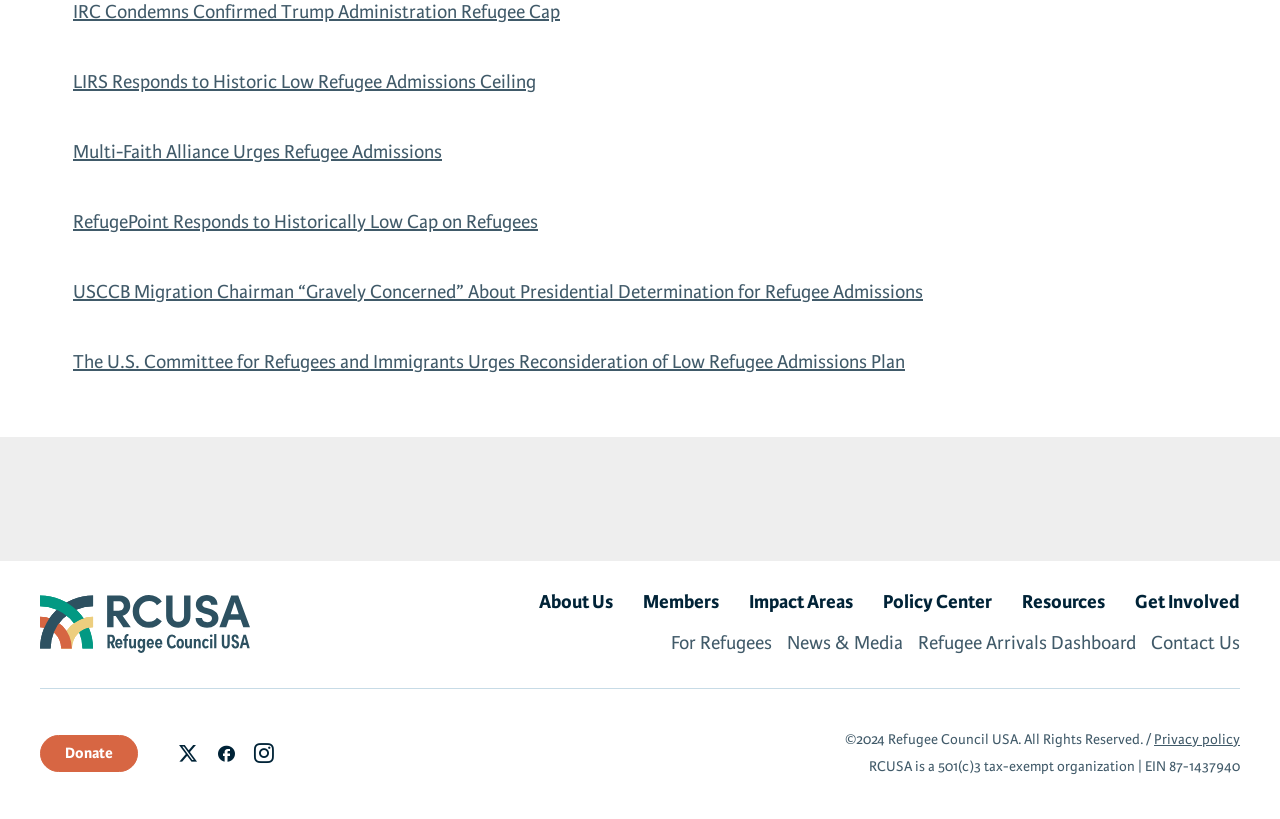How many links are in the Stay Informed section?
Ensure your answer is thorough and detailed.

I counted the links in the Stay Informed section, which are First Name, Last Name, Email, and Subscribe Now. There are 5 links in total.